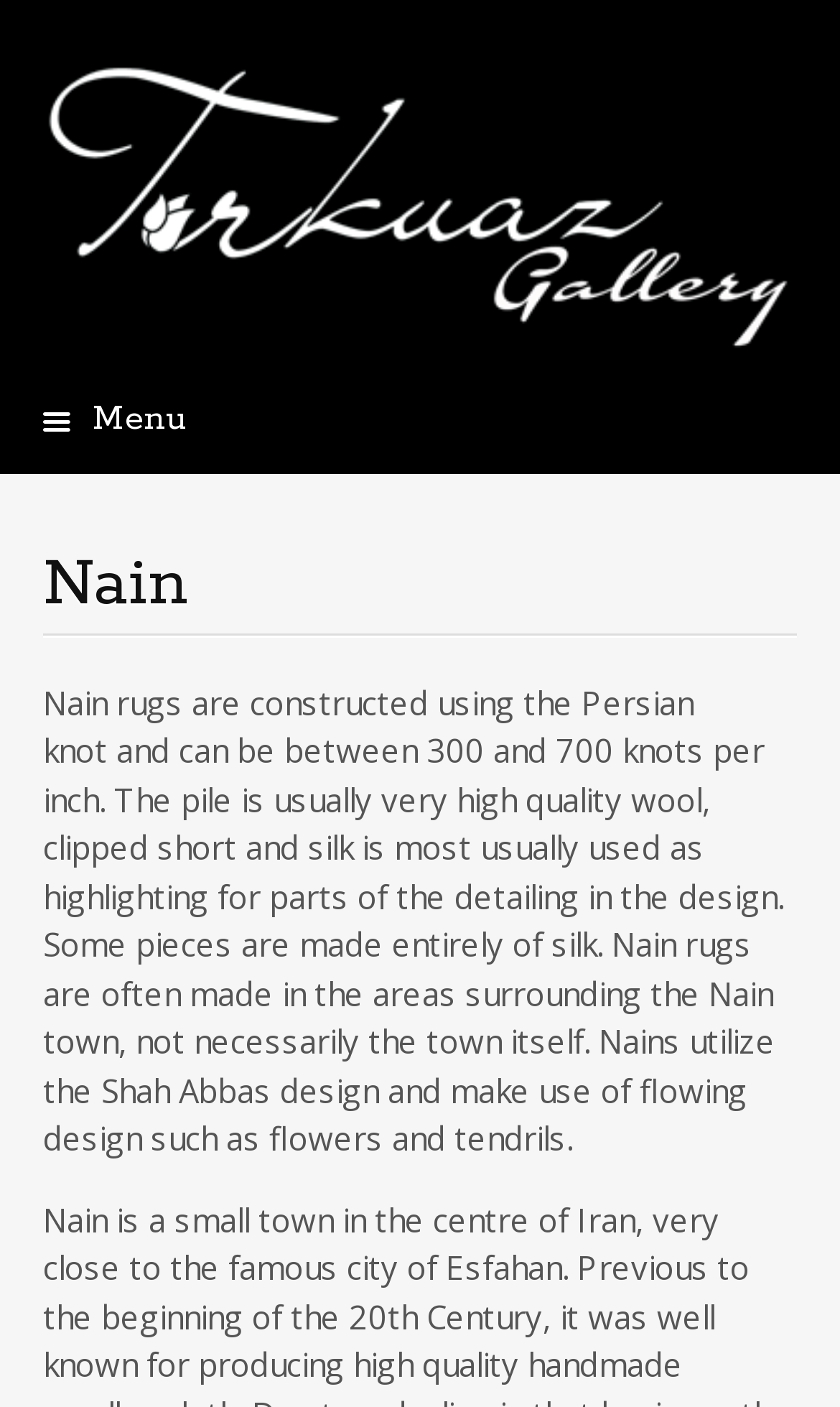Where are Nain rugs often made? Using the information from the screenshot, answer with a single word or phrase.

areas surrounding Nain town